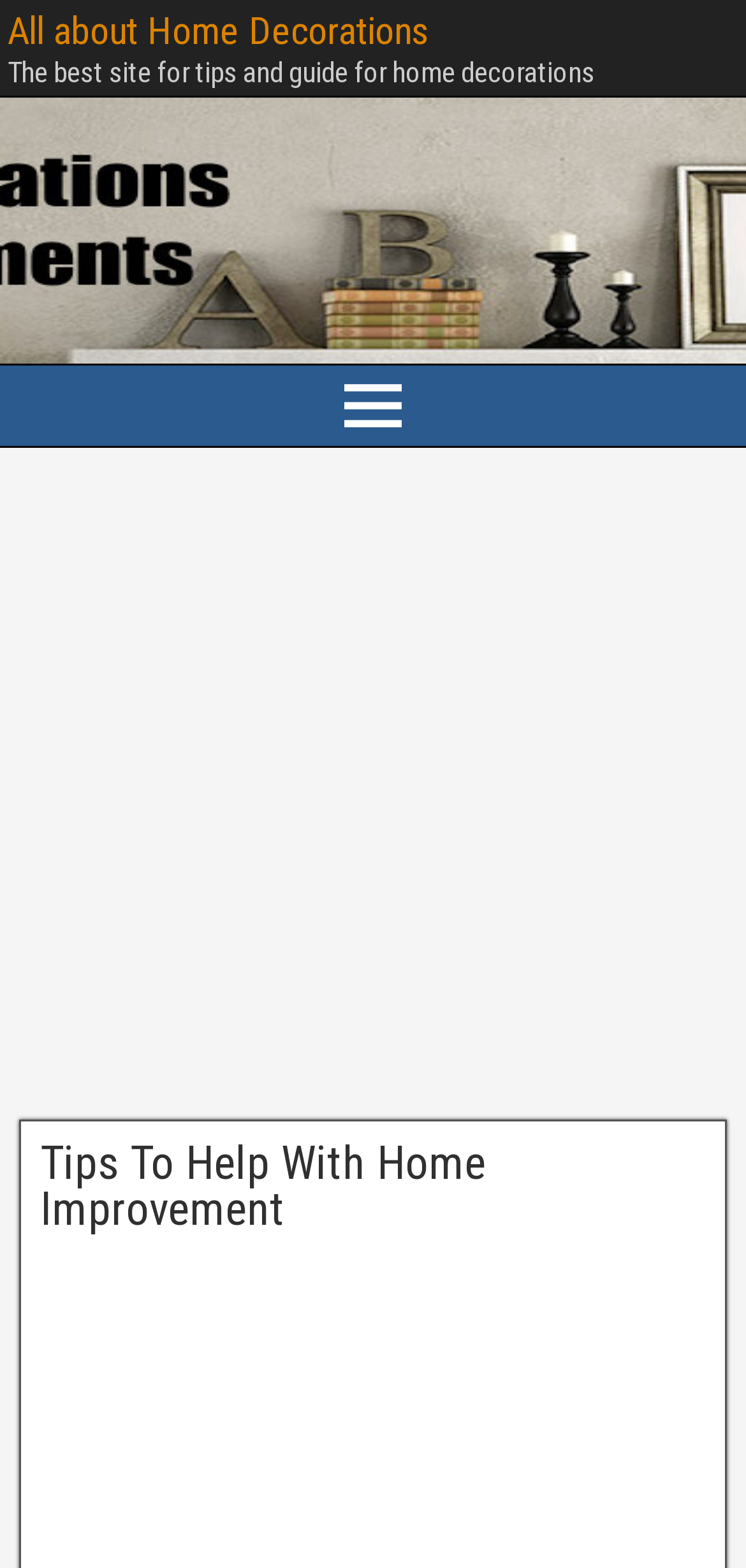How many main sections are there in the main menu?
Answer the question with a detailed explanation, including all necessary information.

By examining the navigation element labeled 'Main Menu', I can see that there is only one button with a hamburger icon, which suggests that there is only one main section in the main menu.